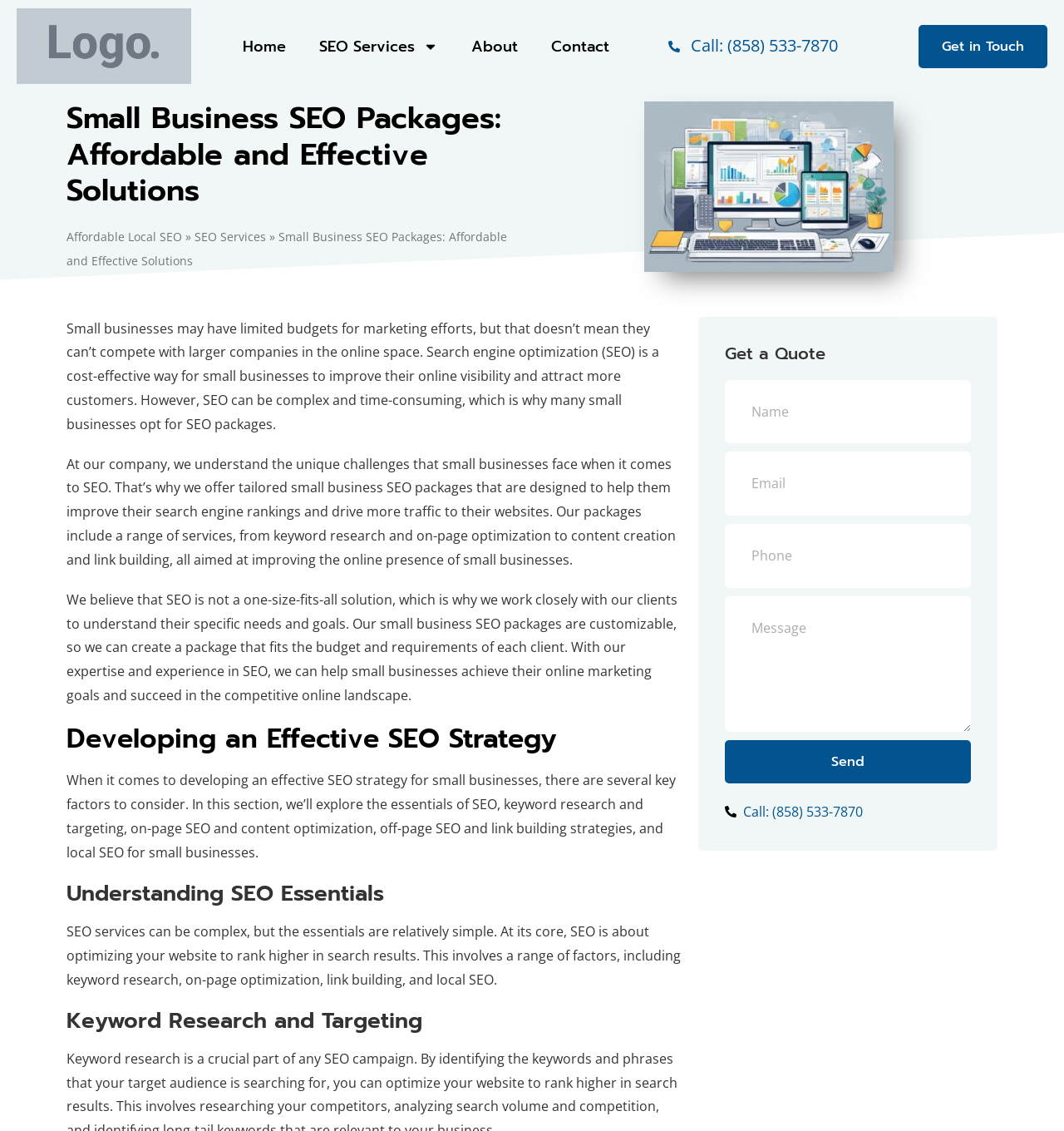What is the main focus of the webpage?
Could you please answer the question thoroughly and with as much detail as possible?

The webpage is focused on providing SEO packages specifically designed for small businesses, as indicated by the heading 'Small Business SEO Packages: Affordable and Effective Solutions' and the content that follows, which explains the importance of SEO for small businesses and the services offered by the company.